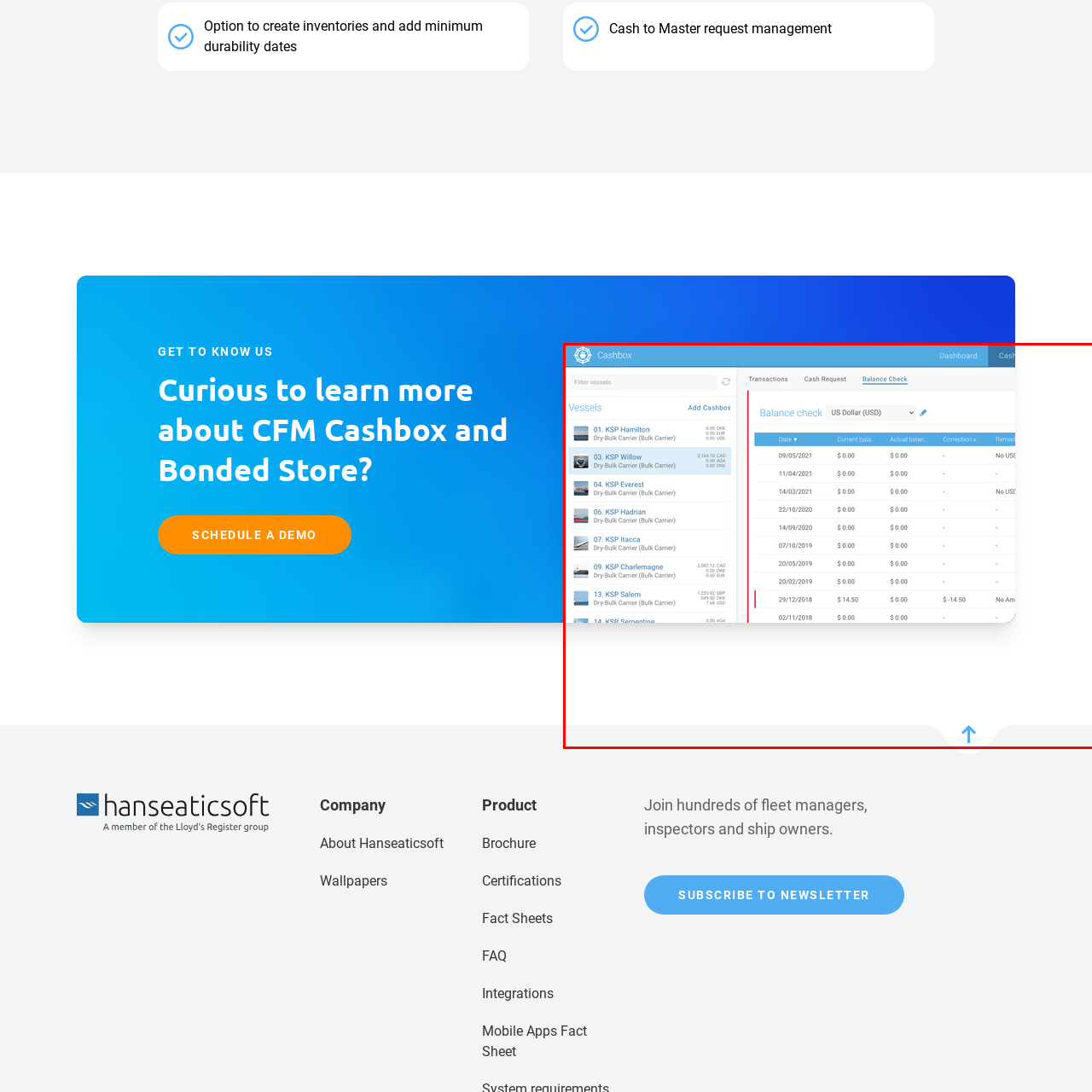Please concentrate on the part of the image enclosed by the red bounding box and answer the following question in detail using the information visible: What is the purpose of the 'Add Cashbox' button?

The 'Add Cashbox' button is located on the left side of the interface, in the 'Vessels' pane. Its purpose is to enable users to add new cashbox entries, which is useful for fleet management professionals to manage their cash flow efficiently.